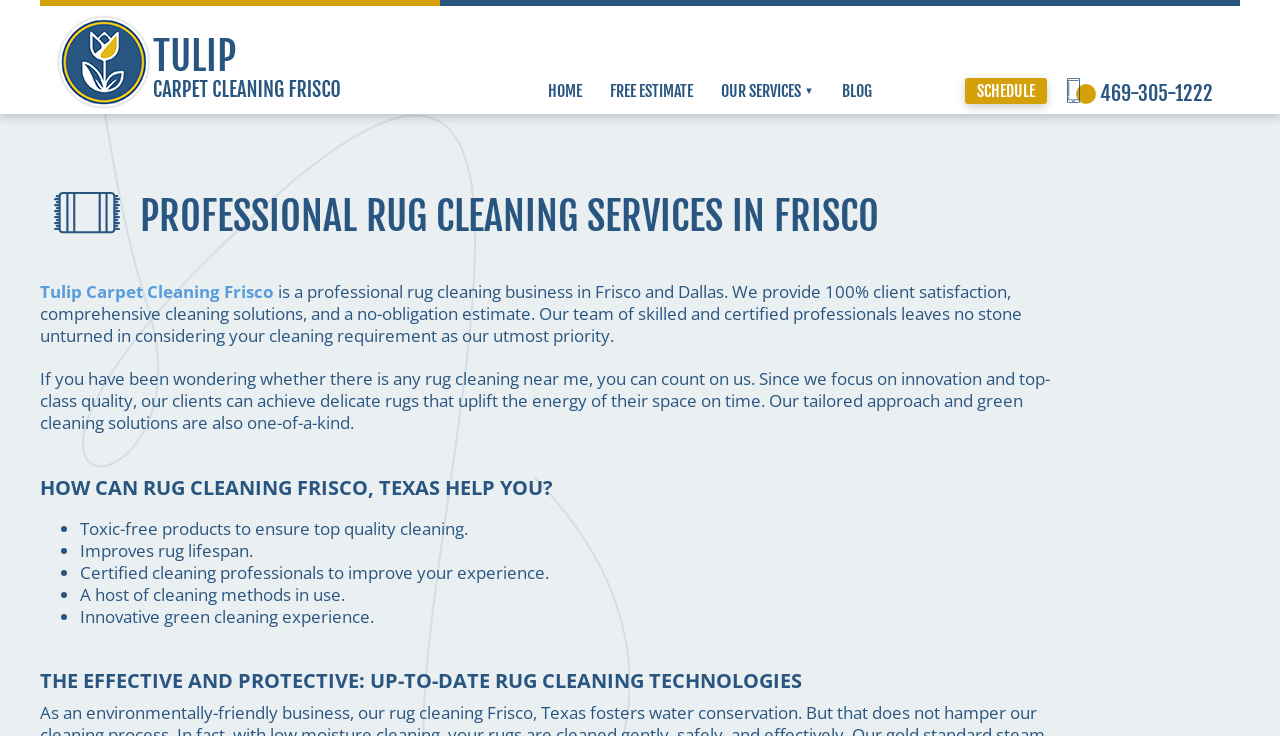What is the phone number to call for a free price estimate?
Refer to the image and give a detailed answer to the query.

I found the phone number by looking at the top-right corner of the webpage, where it says 'SCHEDULE' and next to it is the phone number '469-305-1222' with a bounding box coordinate of [0.859, 0.11, 0.948, 0.144]. I also found the same phone number at the bottom of the webpage, next to the 'Call for price estimate' text with a bounding box coordinate of [0.559, 0.7, 0.707, 0.743].